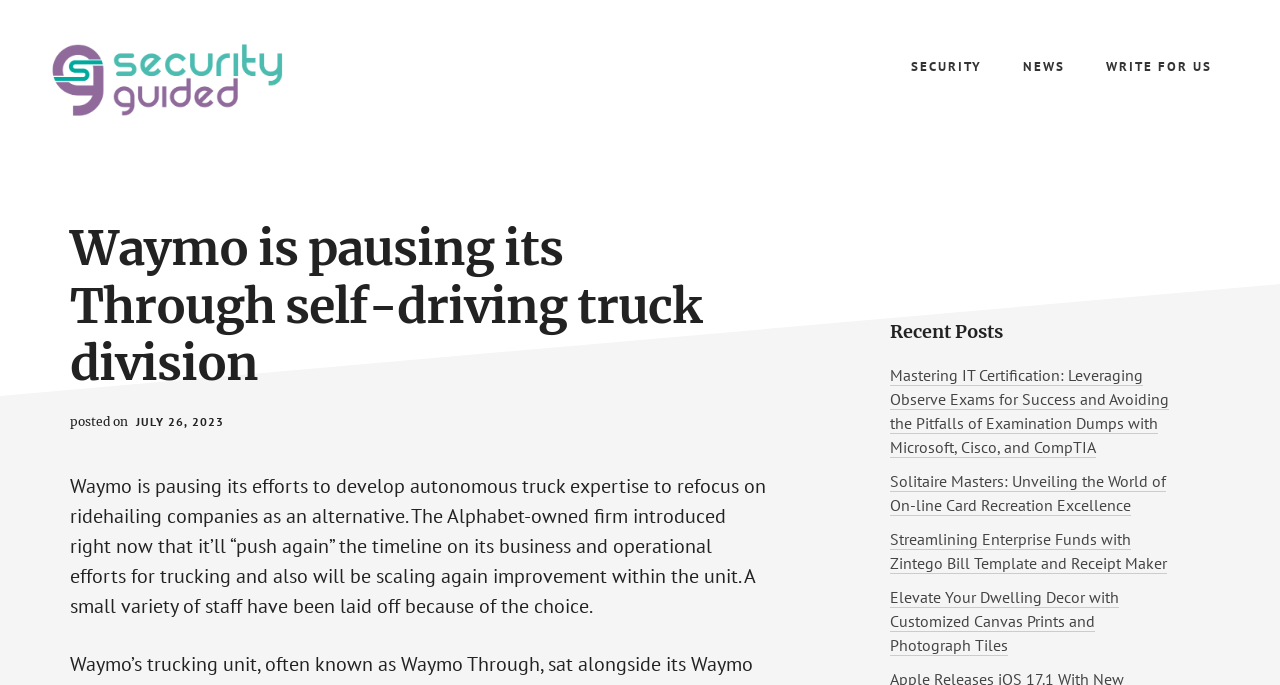Reply to the question with a single word or phrase:
What is the company pausing its efforts in?

autonomous truck expertise